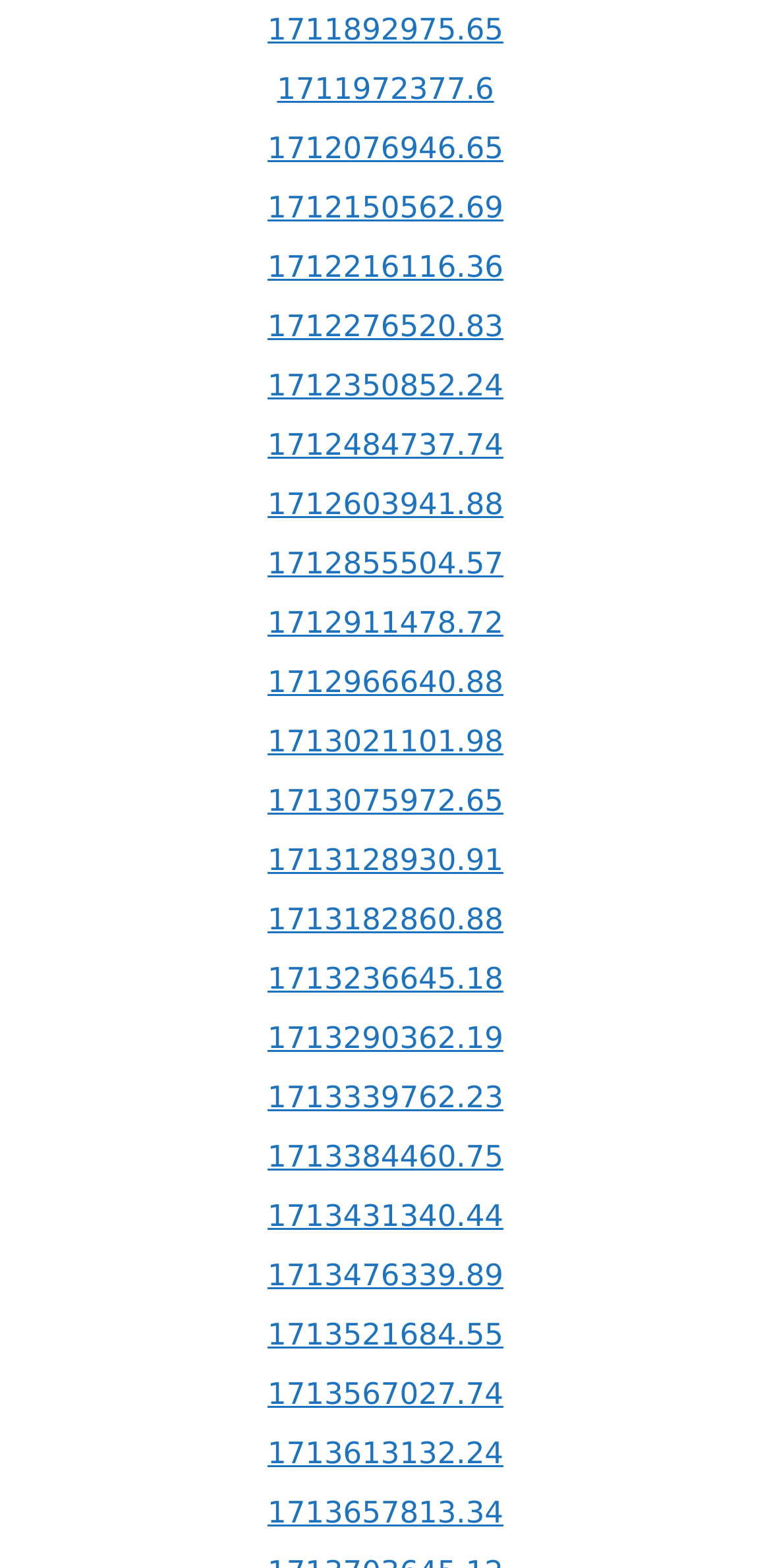Please reply with a single word or brief phrase to the question: 
Are the links evenly spaced?

Yes